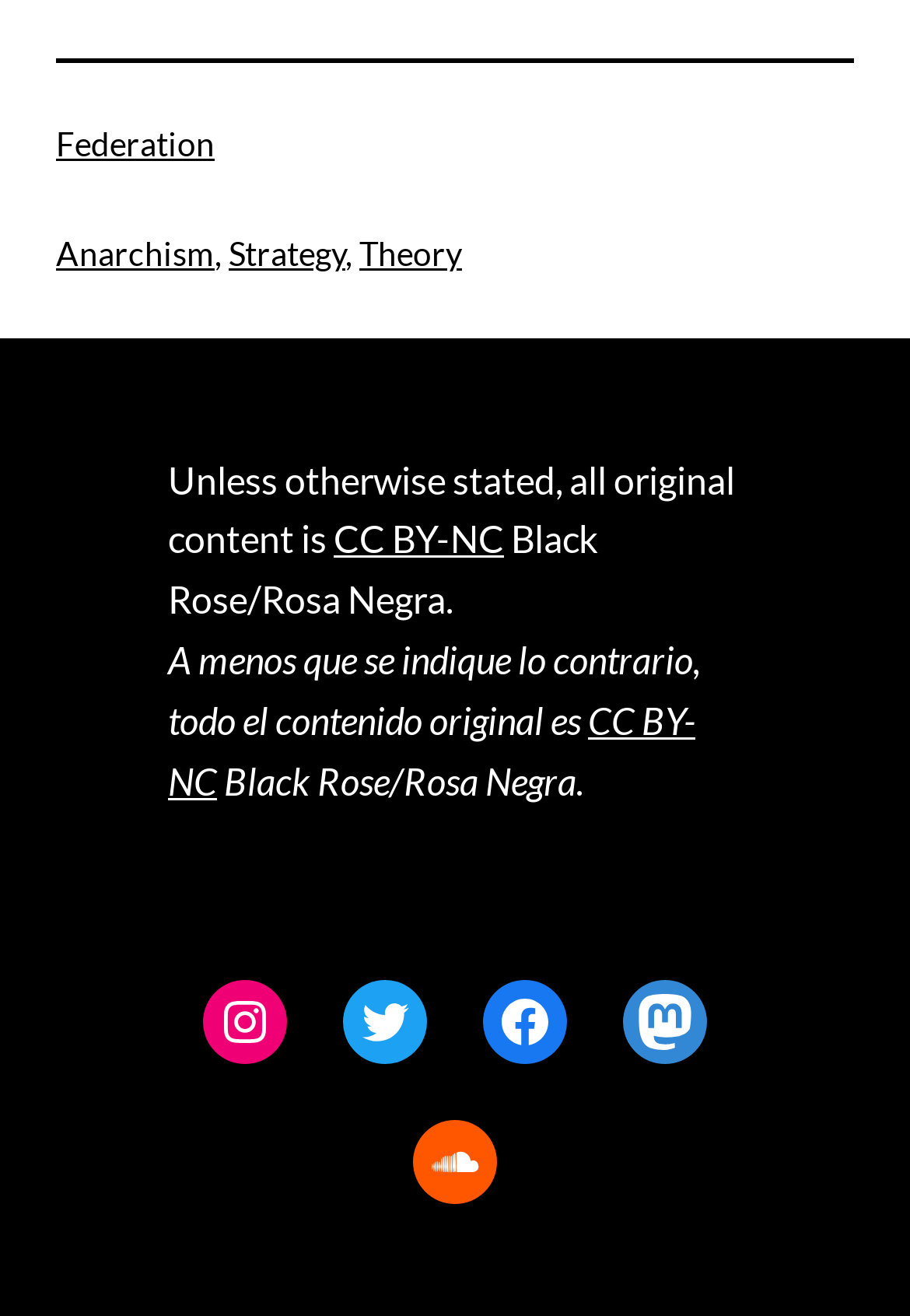Please specify the coordinates of the bounding box for the element that should be clicked to carry out this instruction: "Read the blog". The coordinates must be four float numbers between 0 and 1, formatted as [left, top, right, bottom].

None